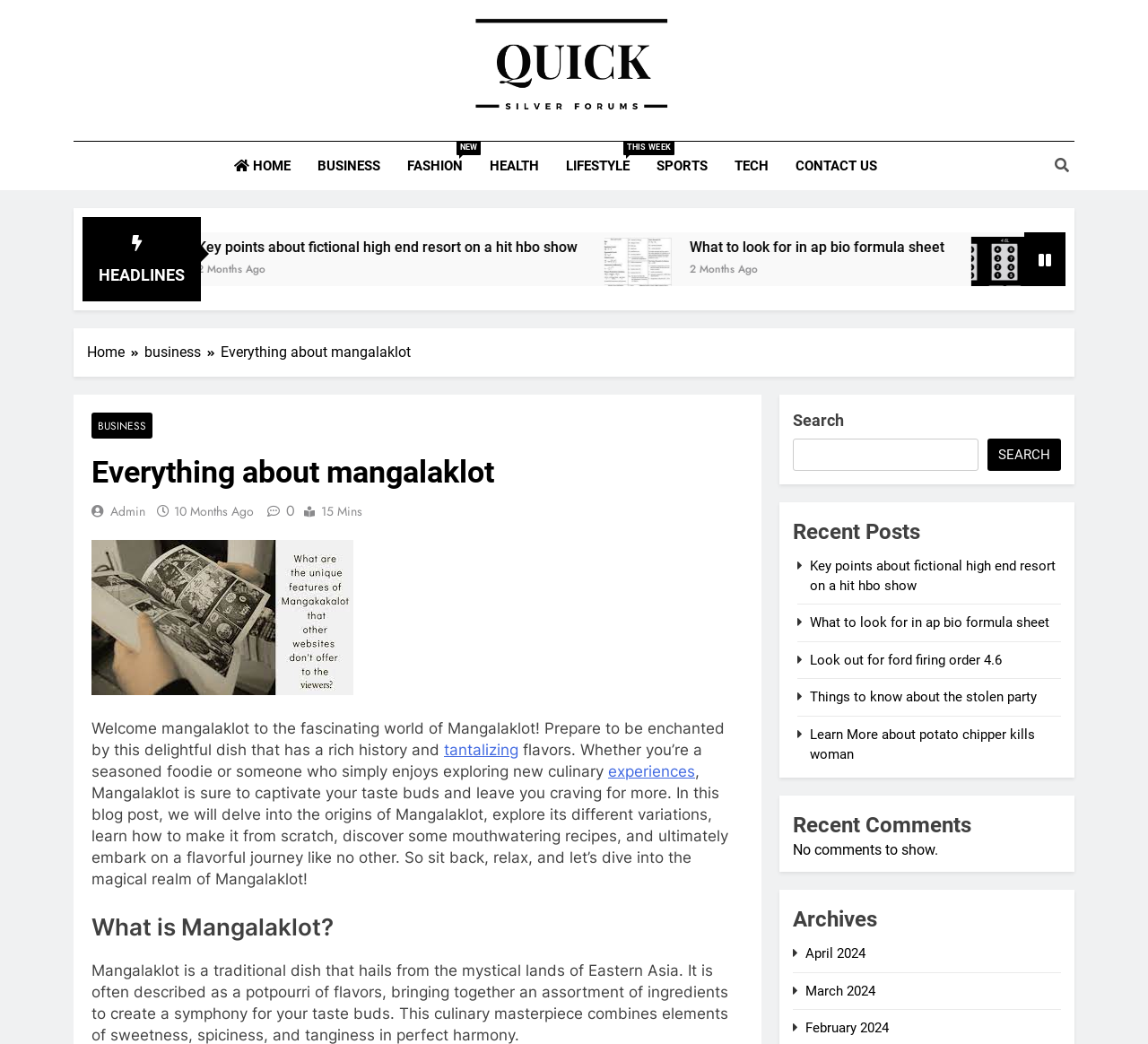Create an elaborate caption that covers all aspects of the webpage.

This webpage is about Mangalaklot, a traditional dish from Eastern Asia. At the top, there is a navigation bar with links to different sections, including "HOME", "BUSINESS", "FASHION NEW", "HEALTH", "LIFESTYLE THIS WEEK", "SPORTS", and "TECH". Below the navigation bar, there is a heading that reads "HEADLINES".

The main content of the webpage is divided into several sections. The first section is an introduction to Mangalaklot, which includes a brief description of the dish and its rich history. This section is accompanied by an image.

Below the introduction, there are three sections, each featuring a different topic related to Mangalaklot. The first section is about a fictional high-end resort on a hit HBO show, the second section is about AP bio formula sheets, and the third section is about Ford firing orders. Each section includes a heading, a brief description, and an image.

On the right side of the webpage, there is a sidebar that includes a search bar, a section for recent posts, a section for recent comments, and a section for archives. The recent posts section lists four articles, including "Key points about fictional high end resort on a hit hbo show", "What to look for in ap bio formula sheet", "Look out for ford firing order 4.6", and "Things to know about the stolen party". The recent comments section indicates that there are no comments to show. The archives section lists three months: April 2024, March 2024, and February 2024.

At the bottom of the webpage, there is a breadcrumbs navigation bar that shows the current page's location in the website's hierarchy.